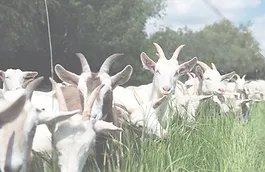What type of environment is hinted at in the backdrop?
Using the information from the image, give a concise answer in one word or a short phrase.

Rural